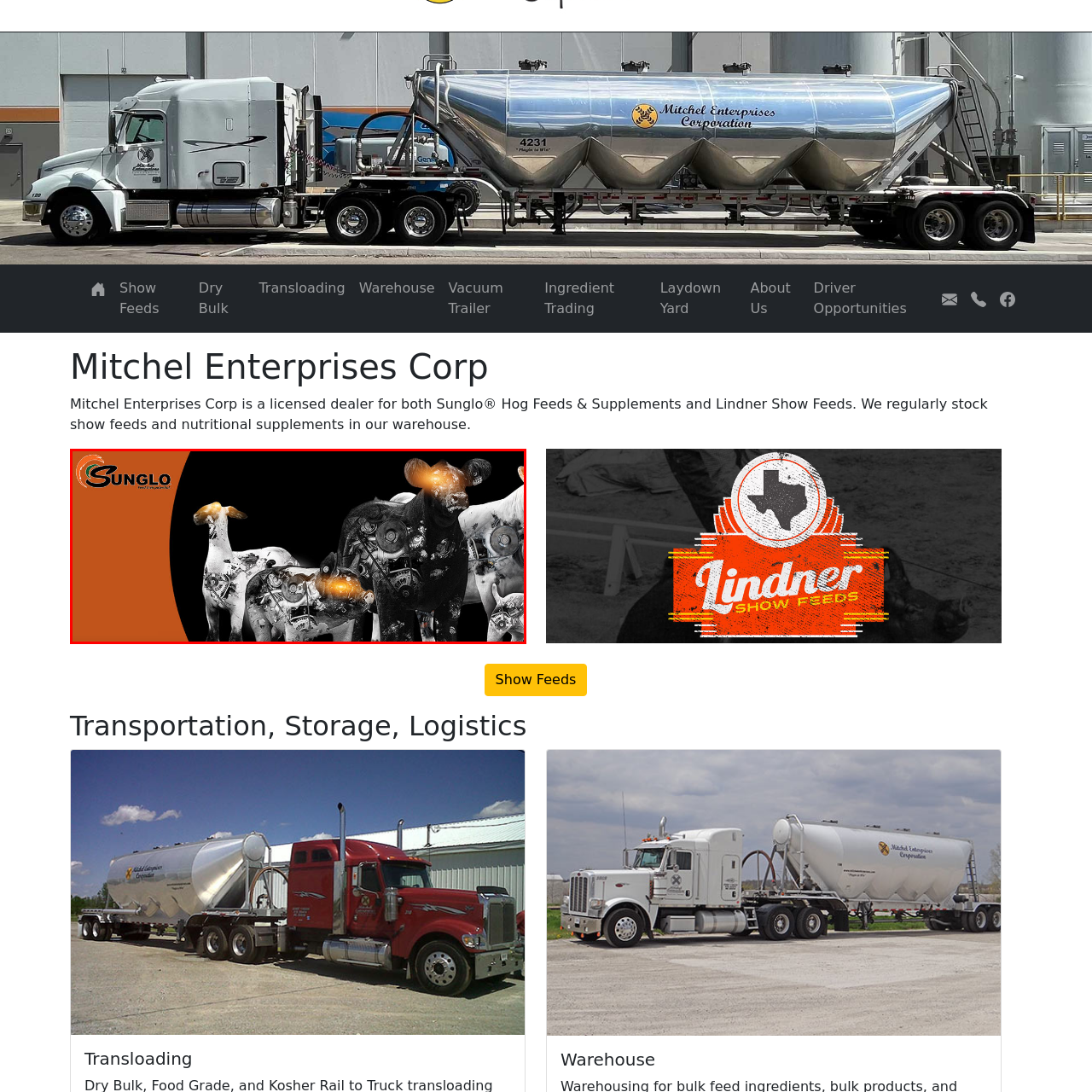What does the glowing eyes of the animals symbolize?
Inspect the image within the red bounding box and respond with a detailed answer, leveraging all visible details.

The animals are depicted with an industrial flair, featuring gears and mechanical parts, while their eyes glow, which symbolizes vitality and modernity, implying that the brand is focused on enhancing animal health and performance through advanced nutrition.